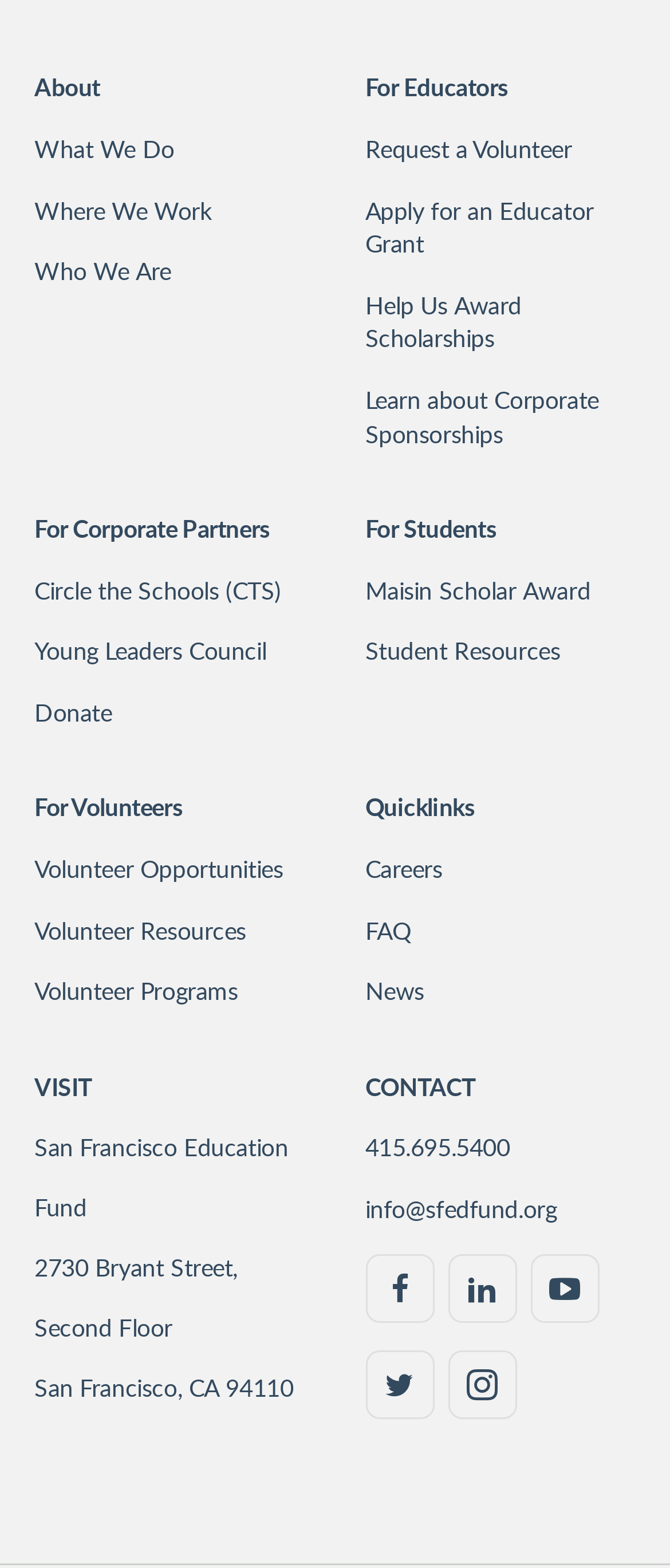Answer the question below in one word or phrase:
How many links are there for volunteers?

4